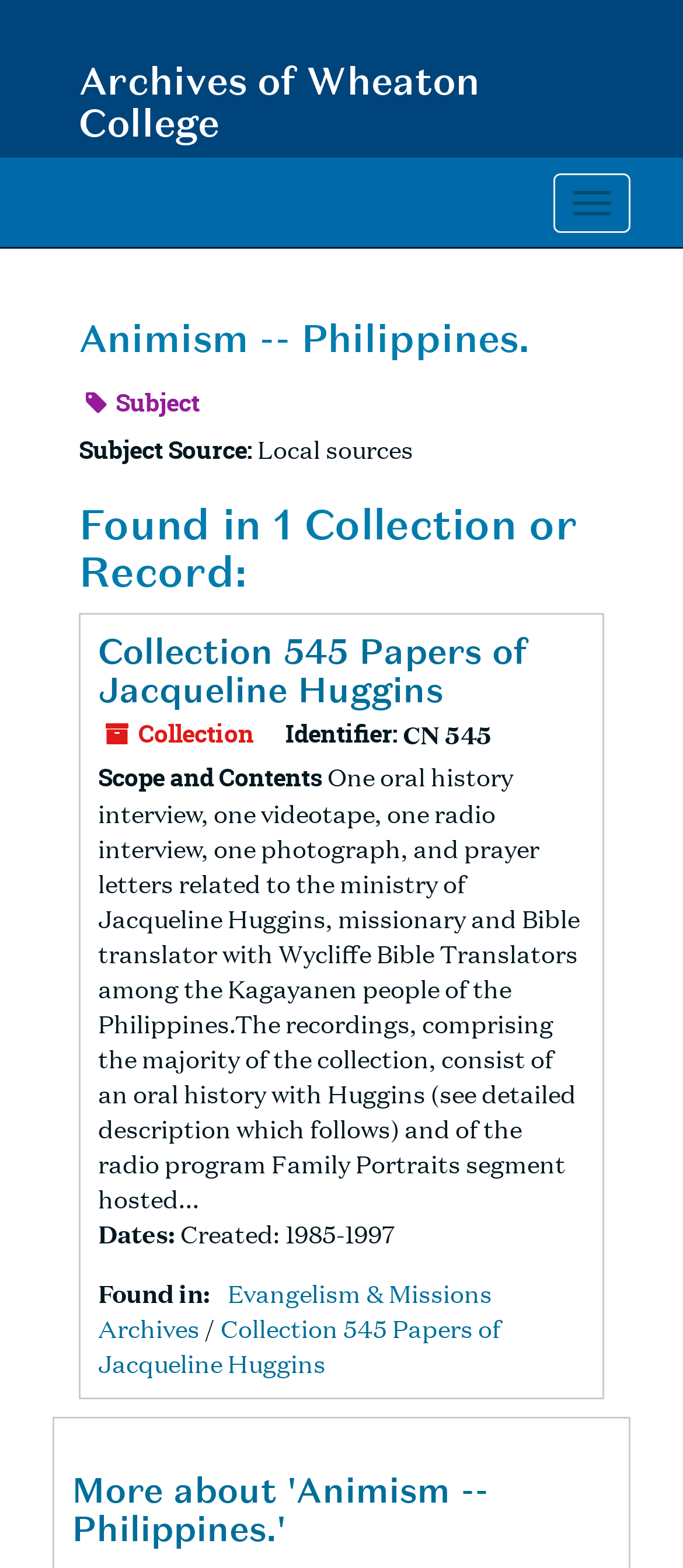What is the identifier of the collection?
Please provide a full and detailed response to the question.

I found the answer by looking at the static text 'Identifier:' and its corresponding value 'CN 545'.